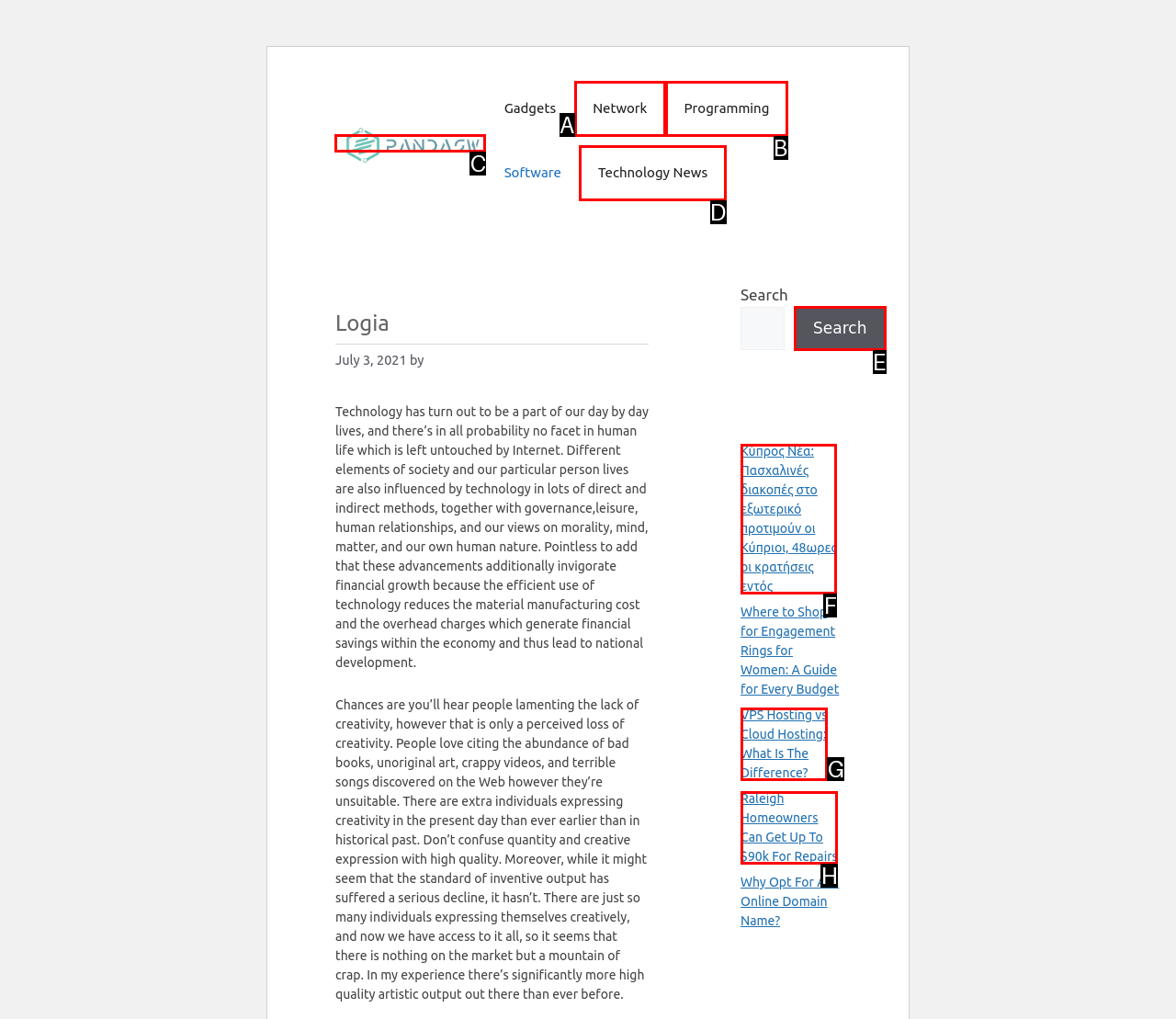Determine the HTML element to be clicked to complete the task: Click on the 'PSW' link. Answer by giving the letter of the selected option.

C